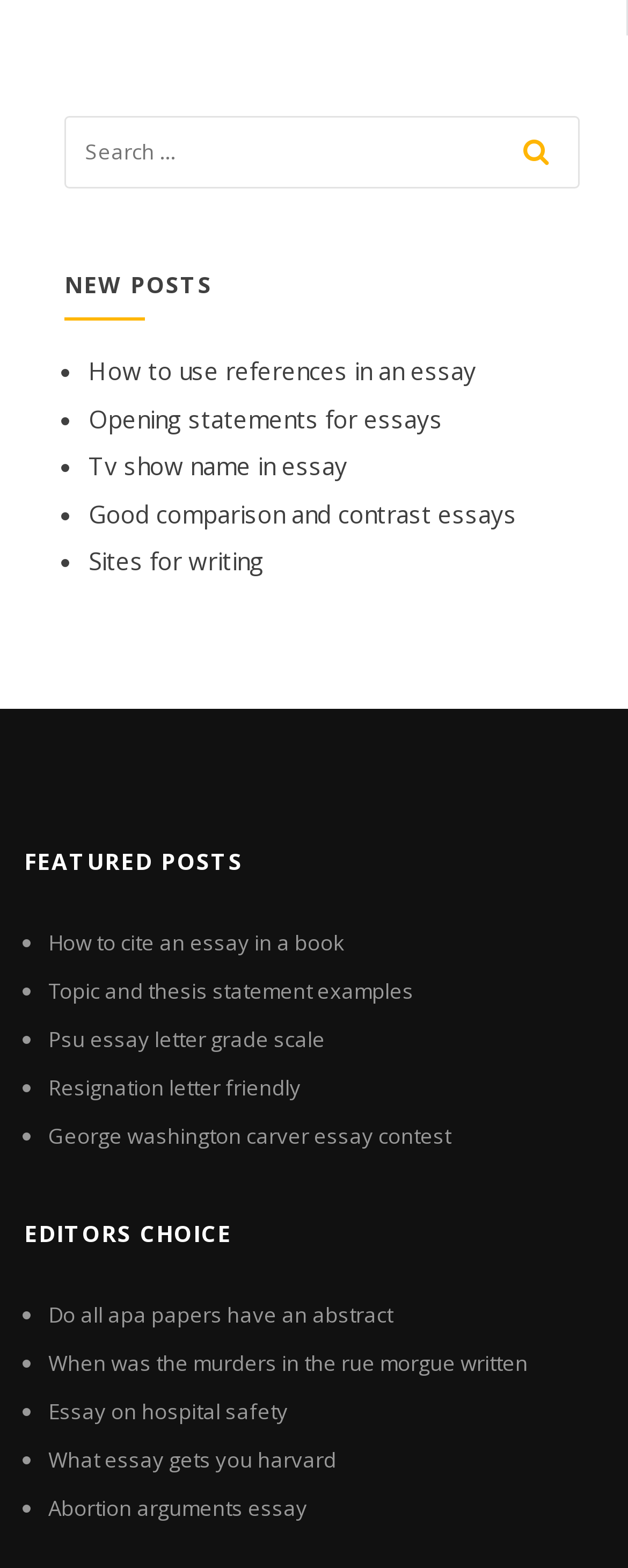Could you specify the bounding box coordinates for the clickable section to complete the following instruction: "view featured posts"?

[0.038, 0.529, 0.962, 0.57]